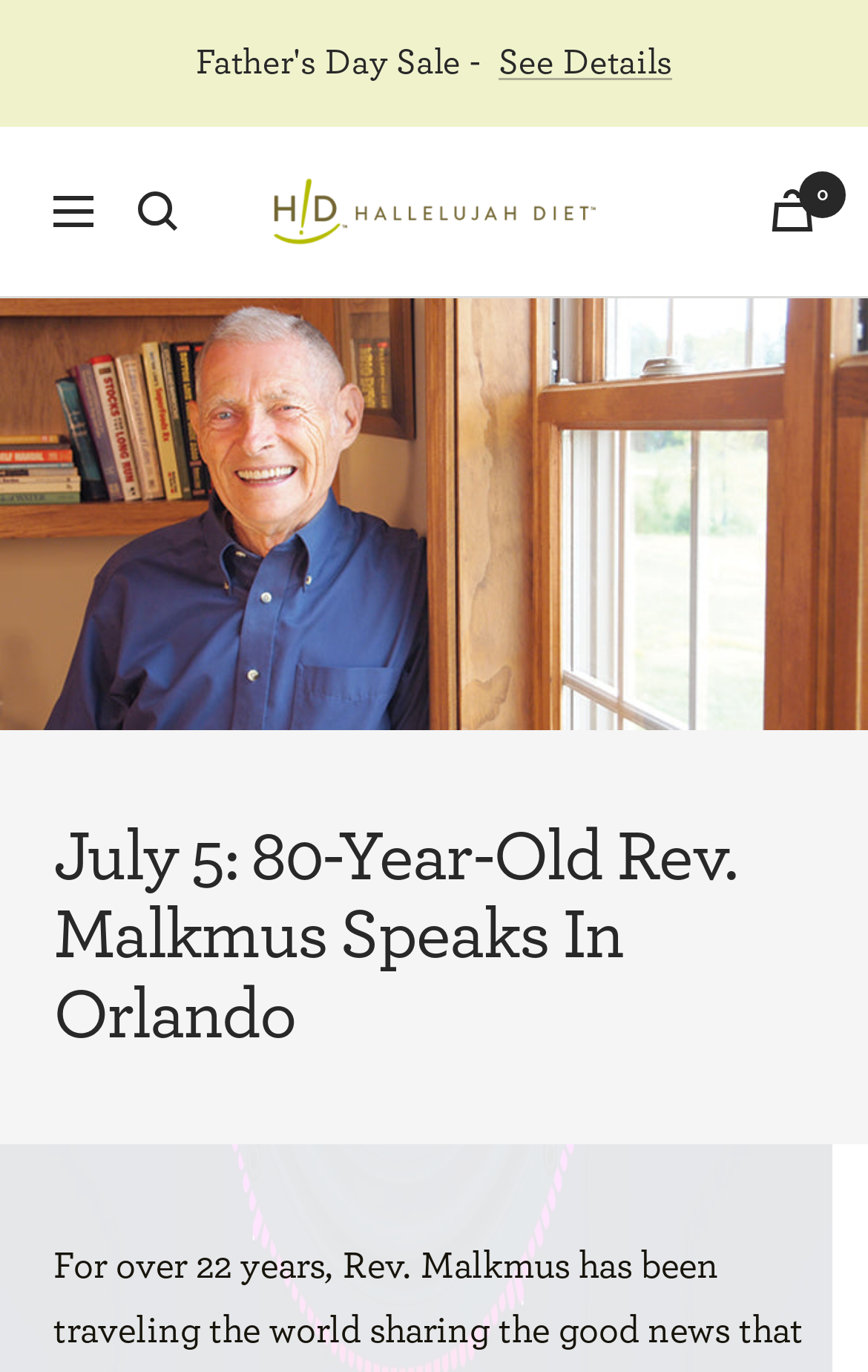What is the number of items in the cart?
Please provide a comprehensive answer to the question based on the webpage screenshot.

I found the number of items in the cart by looking at the StaticText element with the text '0' which is a child of the link element with the text 'Cart'. This suggests that the cart is currently empty.